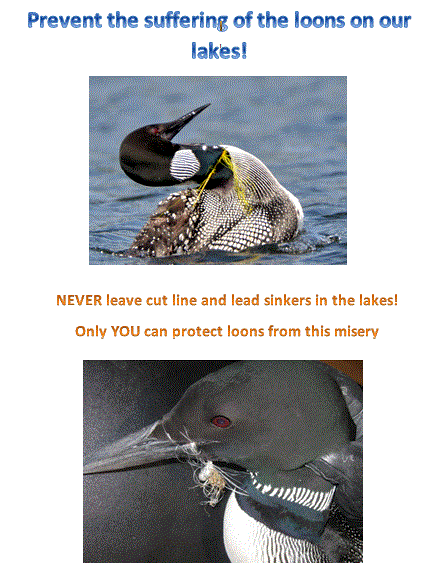Please answer the following question using a single word or phrase: 
What is the purpose of the text above the images?

To urge viewers to take action